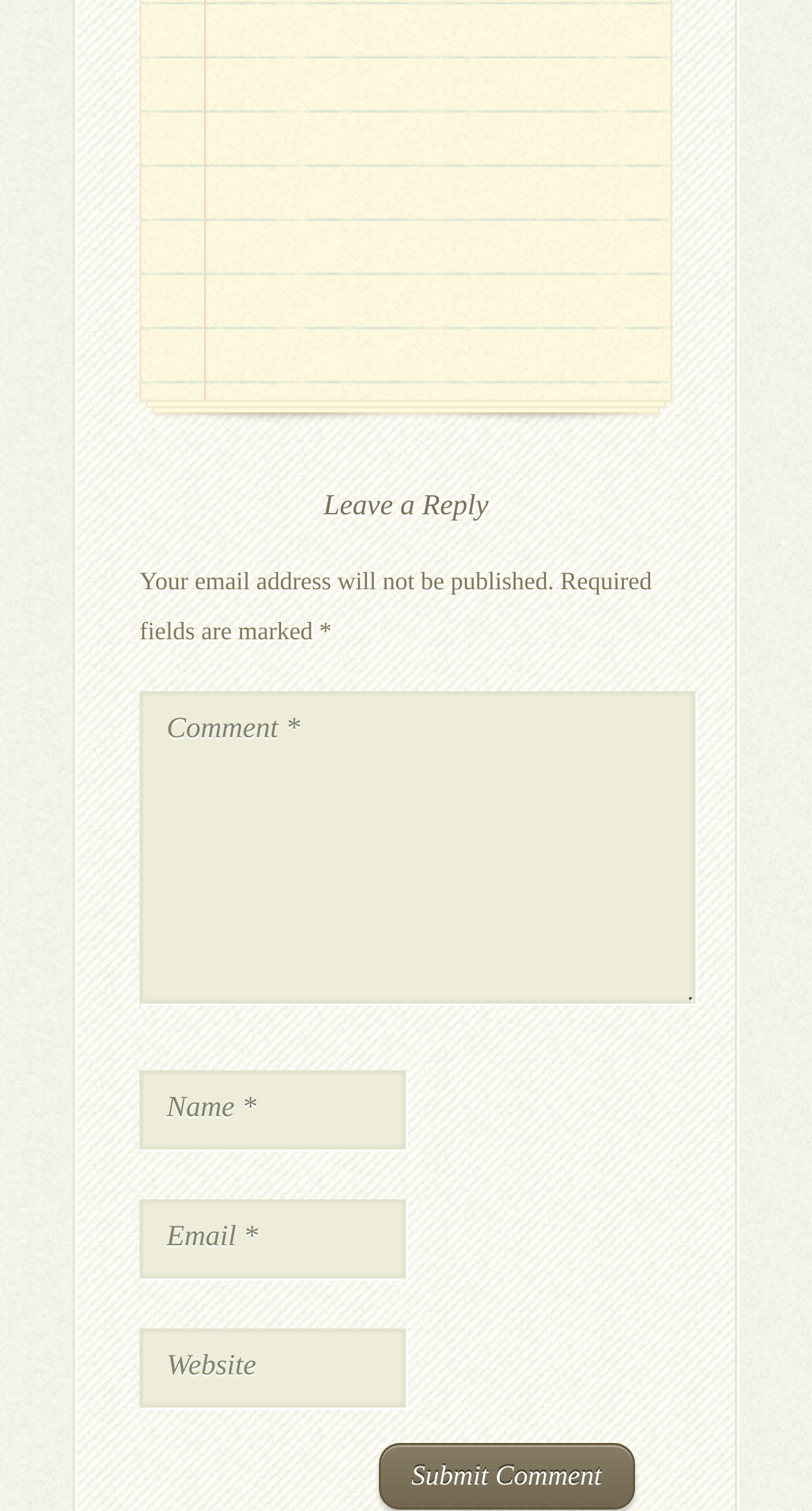Using the details from the image, please elaborate on the following question: What is the purpose of the 'Your email address will not be published.' text?

The presence of the 'Your email address will not be published.' text suggests that the webpage wants to inform users that their email address will not be made public when they leave a comment. This is likely to reassure users about their email privacy.